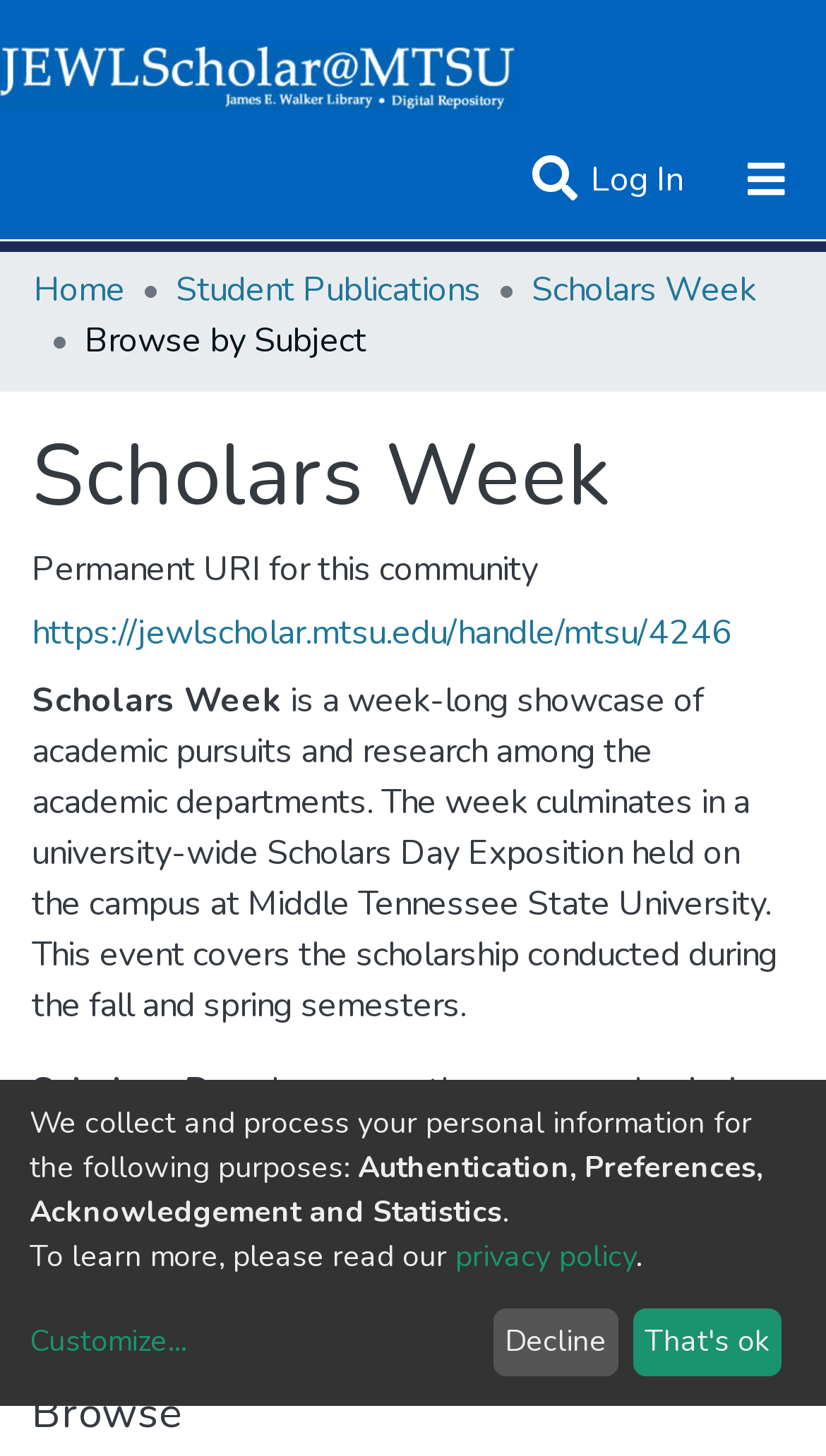What is the purpose of Scholars Week?
Look at the image and answer with only one word or phrase.

Showcase academic pursuits and research